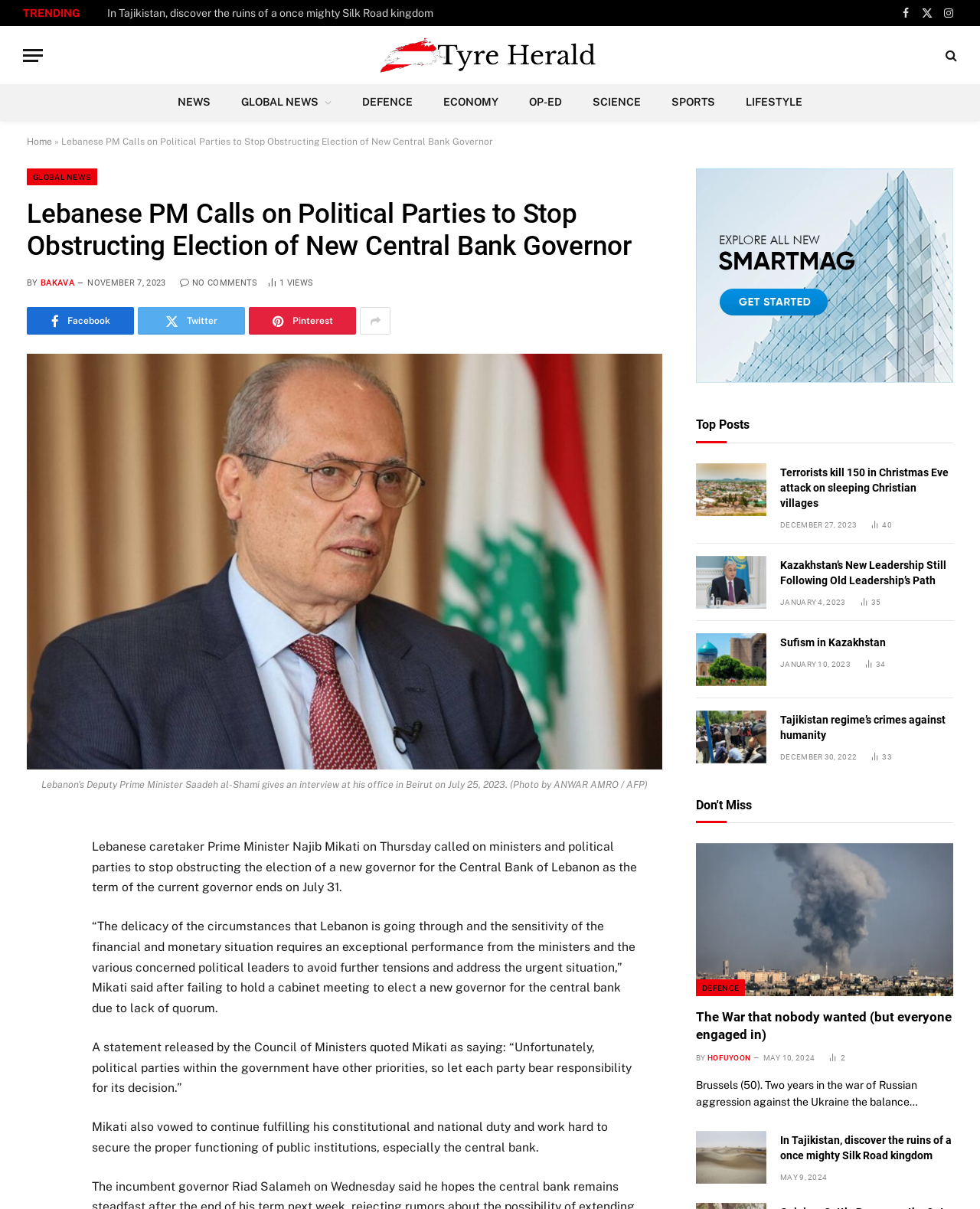Could you indicate the bounding box coordinates of the region to click in order to complete this instruction: "Click on the 'Tyre Herald' logo".

[0.385, 0.022, 0.615, 0.07]